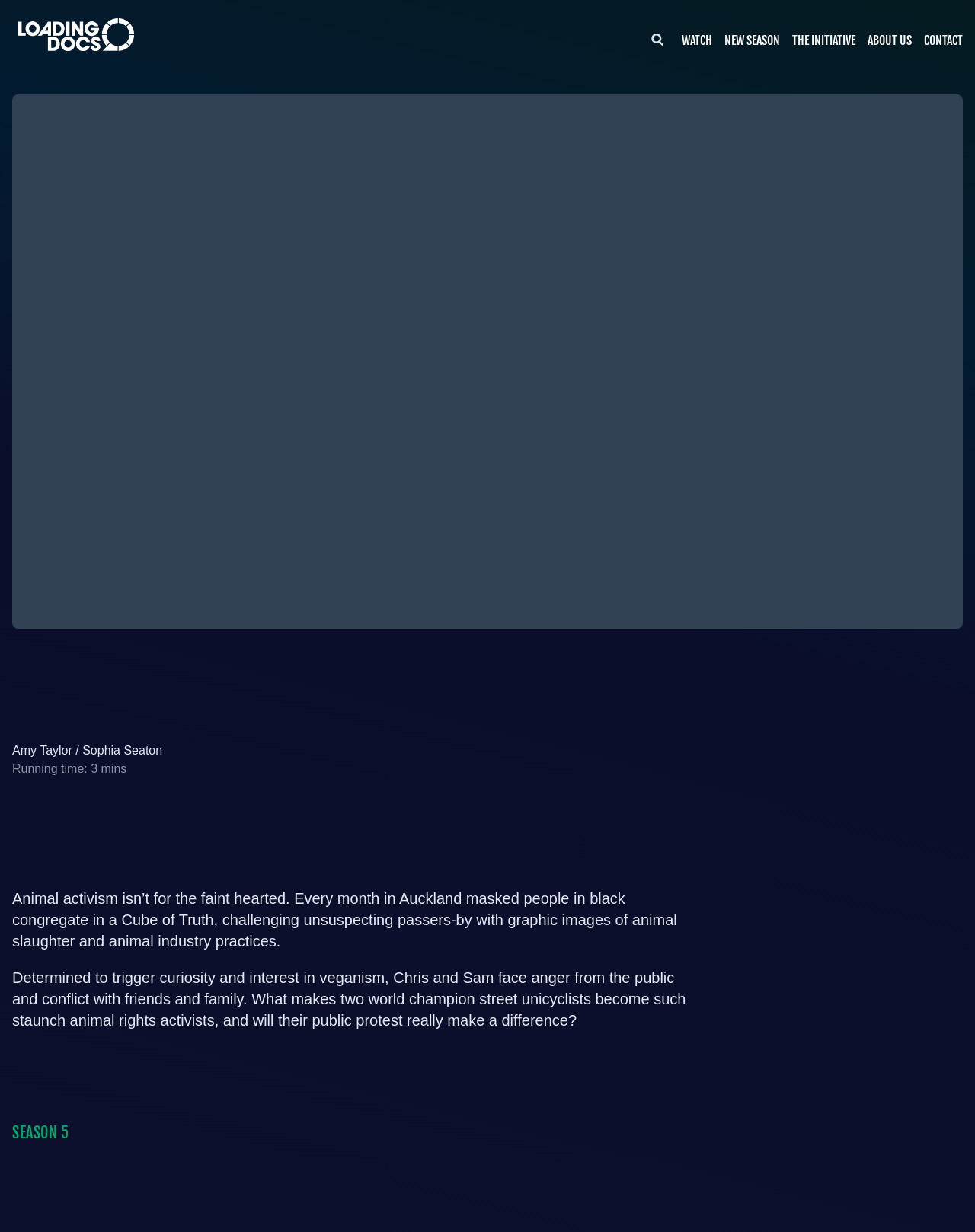What is the topic of the documentary?
Refer to the image and provide a one-word or short phrase answer.

animal rights activism